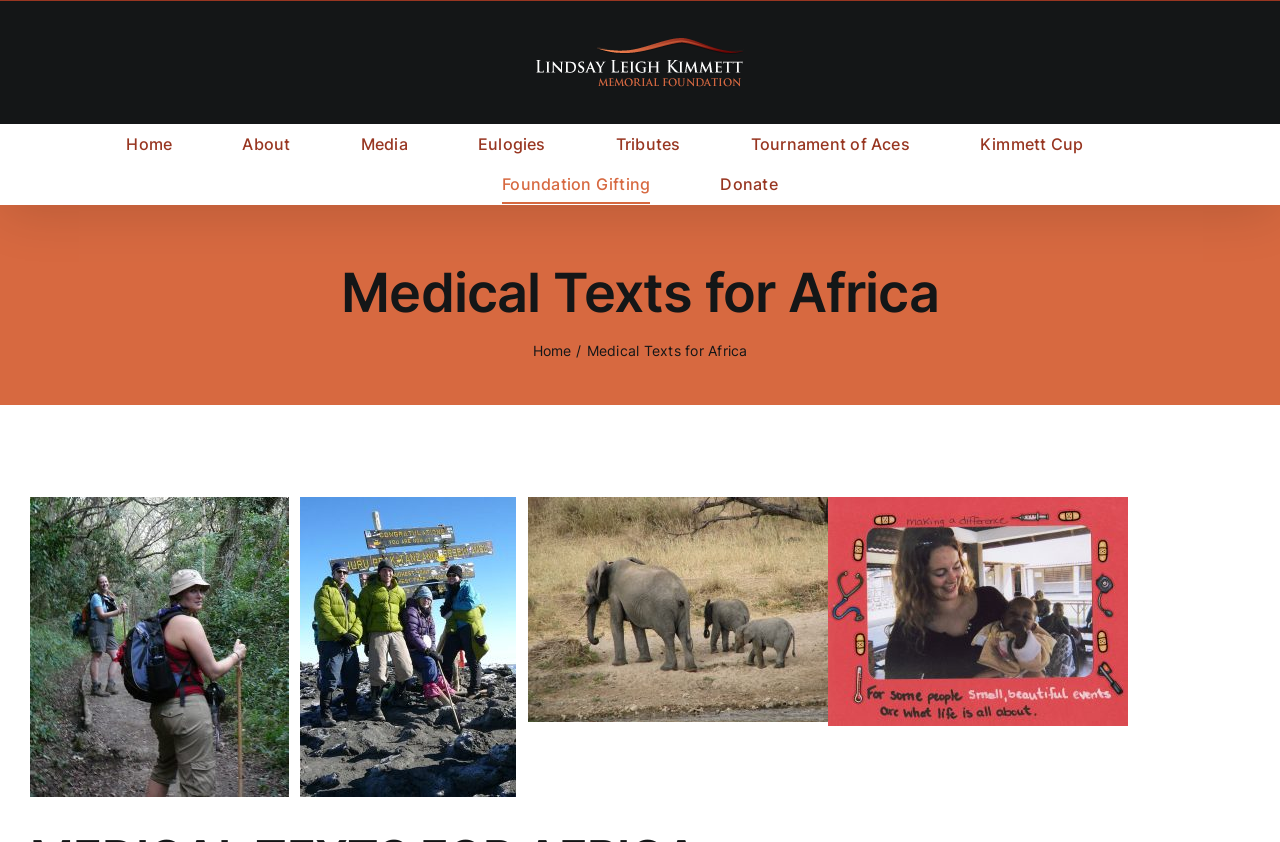How many links are there in the main menu that have a popup menu?
Answer the question with a detailed and thorough explanation.

By examining the navigation element 'Main Menu', I count 3 link elements that have a popup menu, which are 'About', 'Media', and 'Foundation Gifting'.